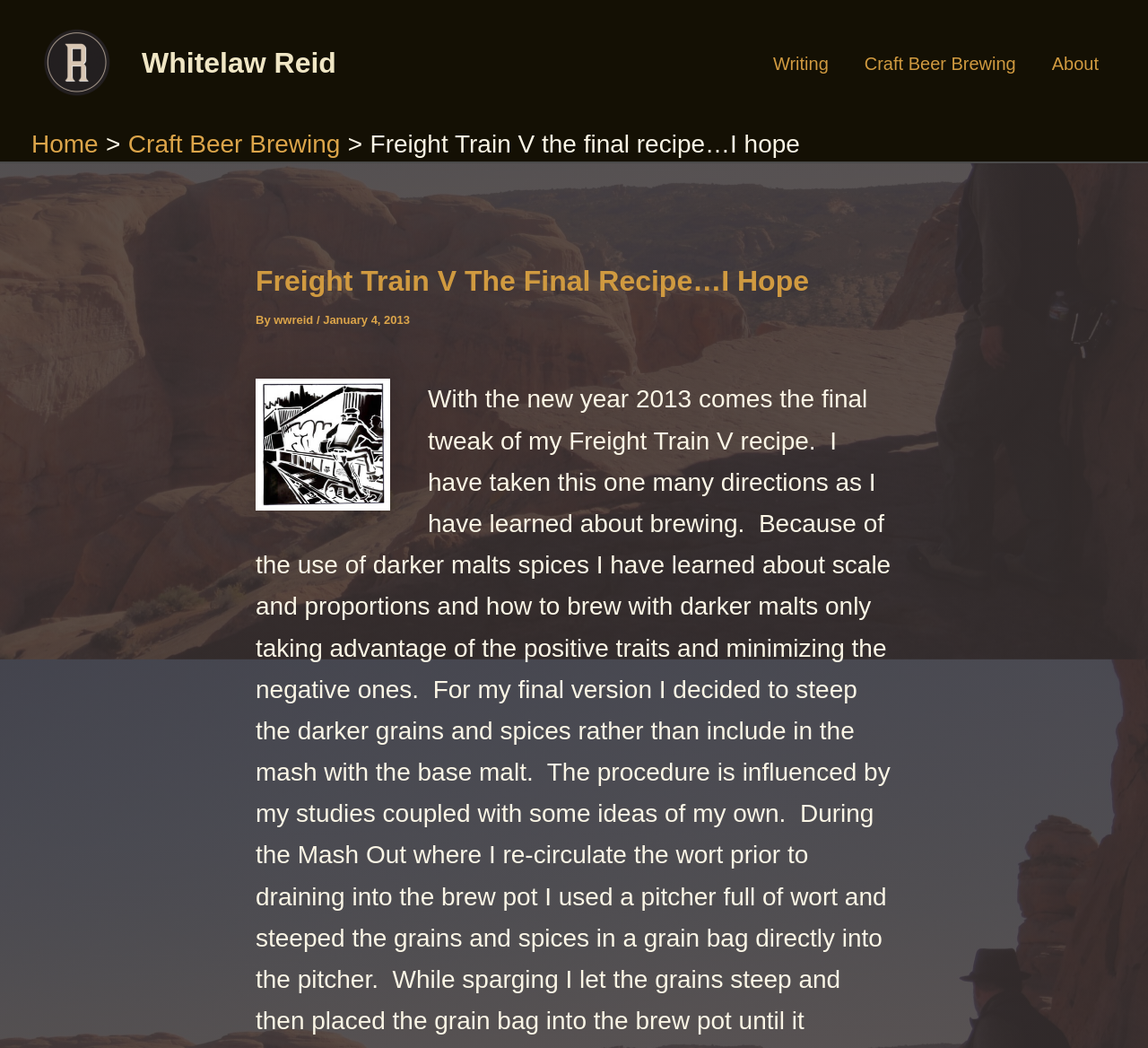Determine the bounding box coordinates of the clickable element to achieve the following action: 'Click on the image of freight_train_graphic'. Provide the coordinates as four float values between 0 and 1, formatted as [left, top, right, bottom].

[0.223, 0.362, 0.34, 0.487]